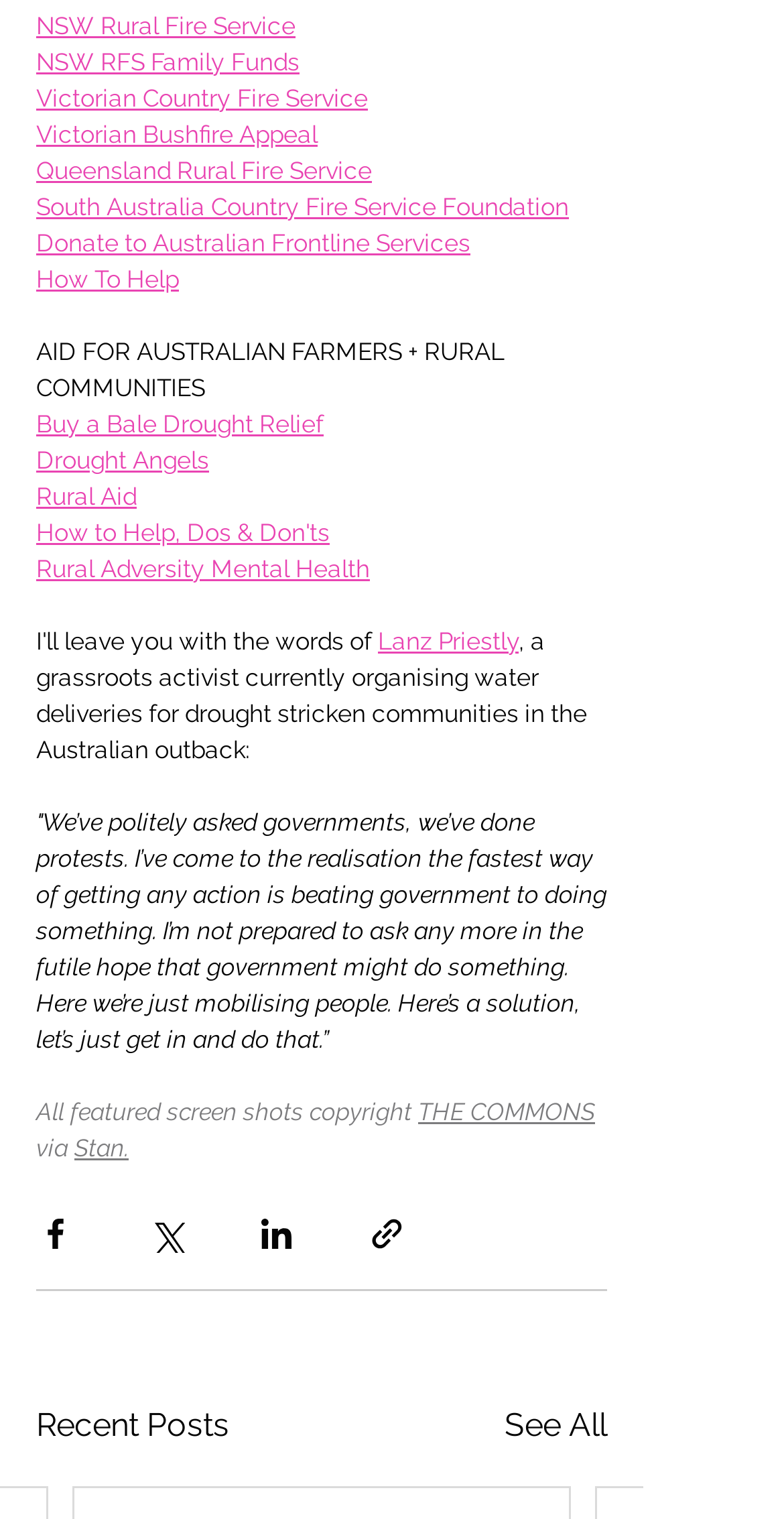Please provide a comprehensive answer to the question below using the information from the image: How many social media platforms can you share this webpage on?

There are four buttons at the bottom of the webpage that allow you to share the webpage on Facebook, Twitter, LinkedIn, and via a link.